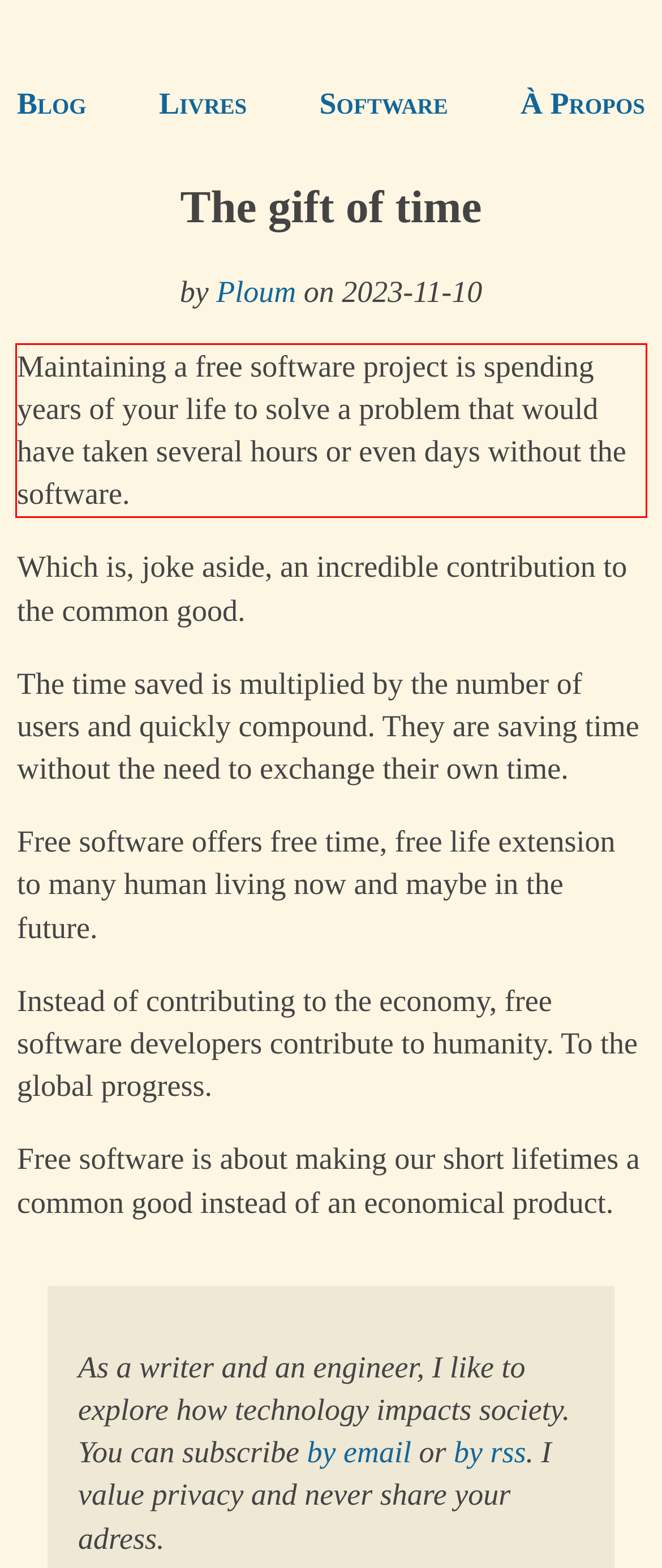Examine the screenshot of the webpage, locate the red bounding box, and generate the text contained within it.

Maintaining a free software project is spending years of your life to solve a problem that would have taken several hours or even days without the software.